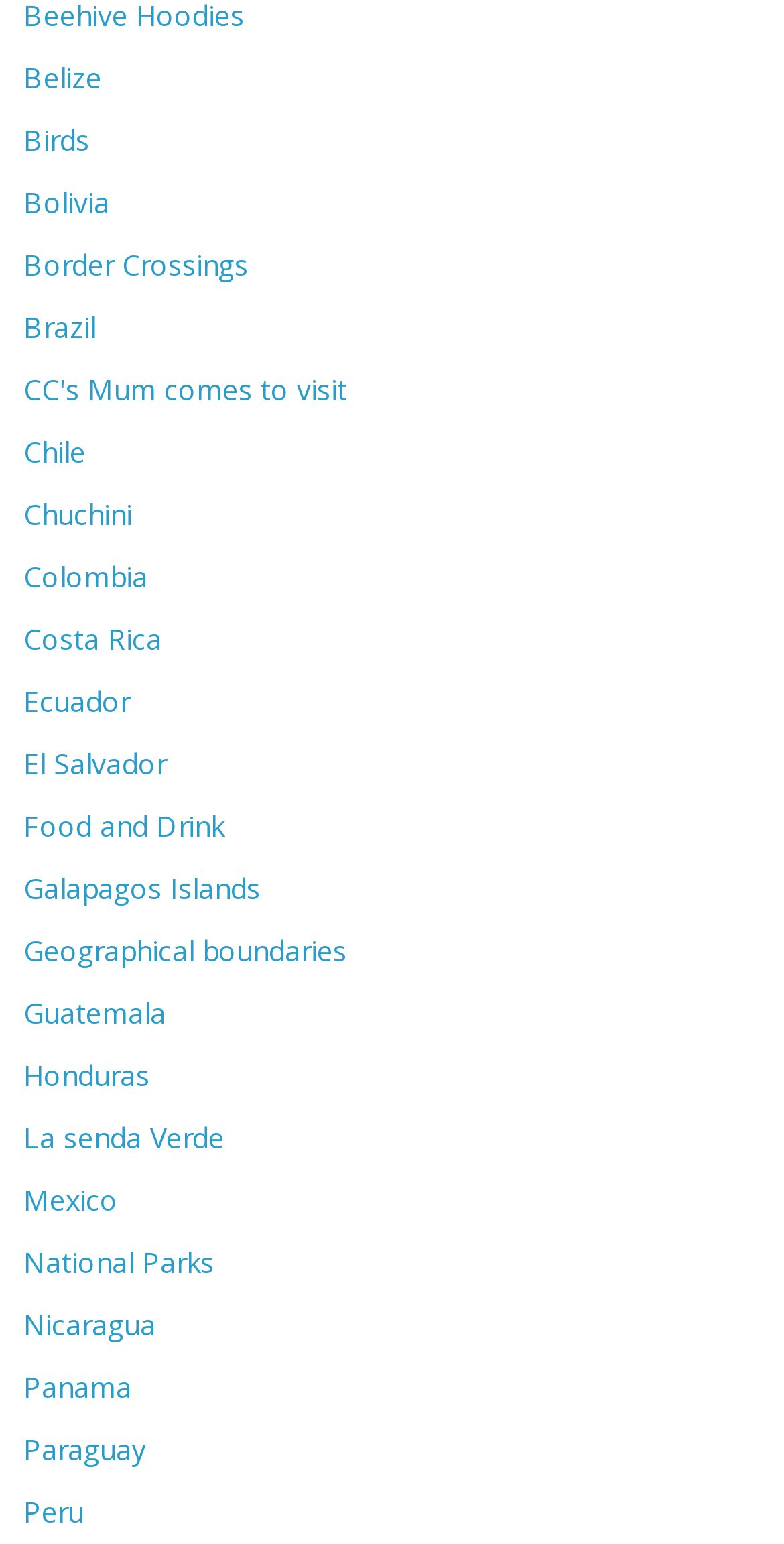Specify the bounding box coordinates of the area to click in order to follow the given instruction: "visit Belize."

[0.03, 0.038, 0.13, 0.062]